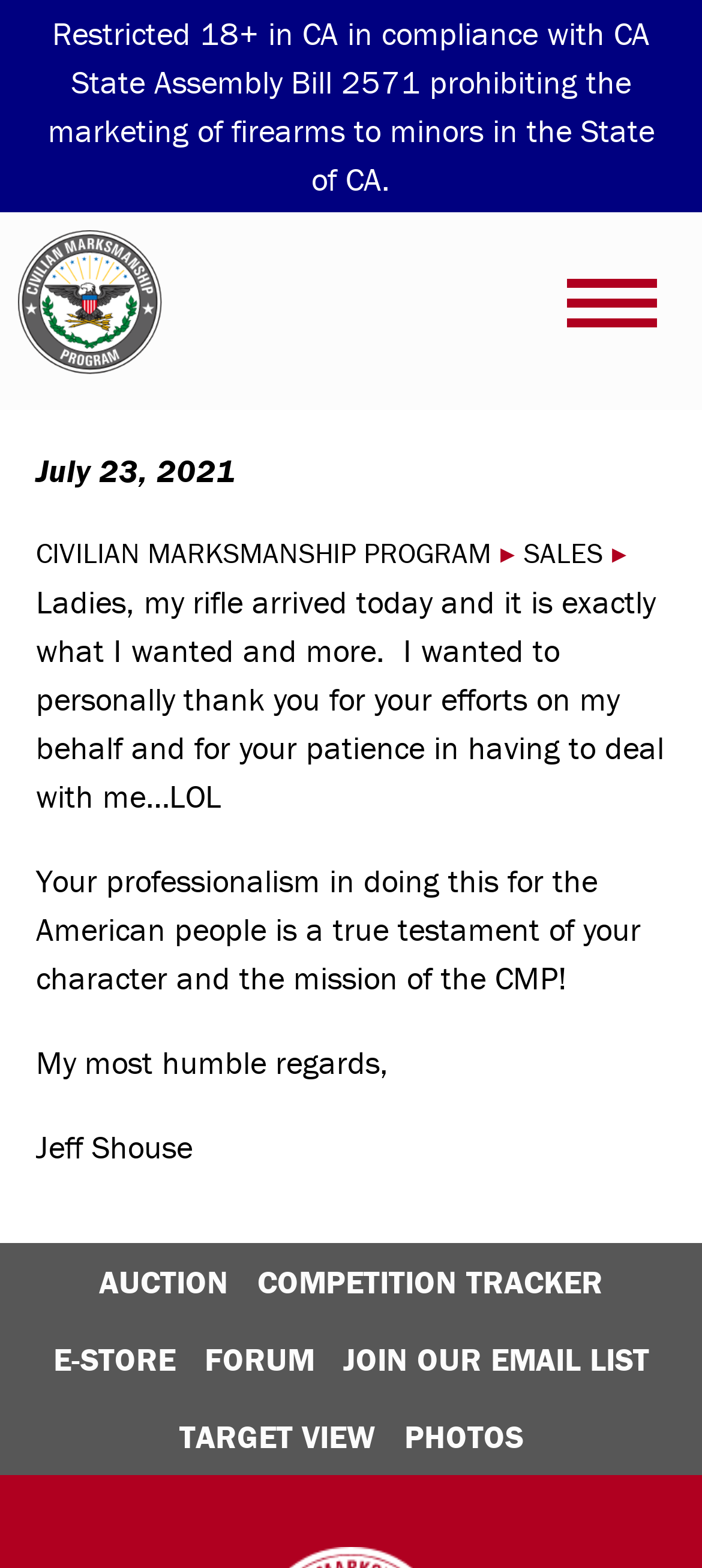What is the date mentioned on the webpage?
Kindly answer the question with as much detail as you can.

The date can be found in the main content area of the webpage, where it is written as 'July 23, 2021'.